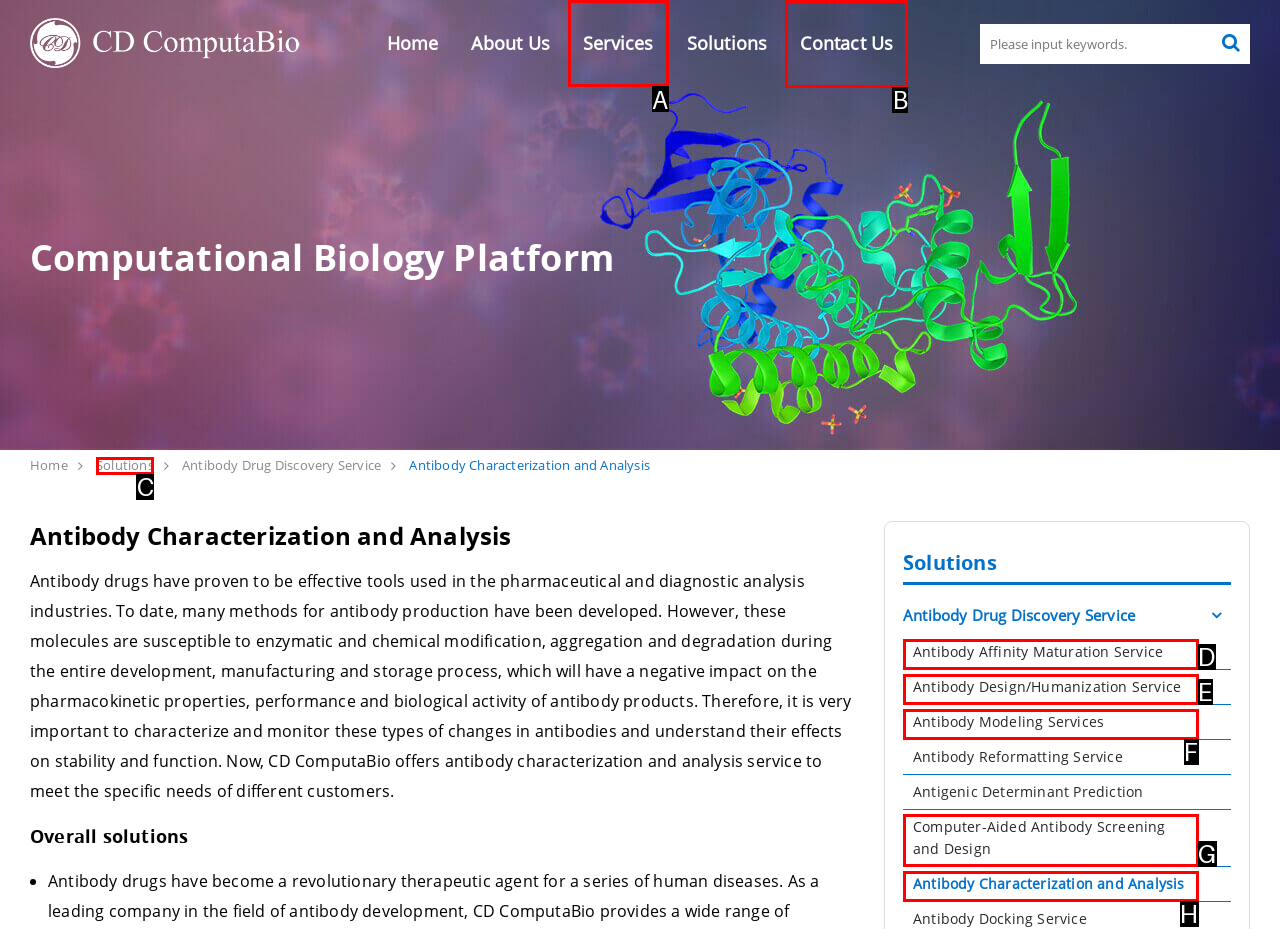Determine which UI element I need to click to achieve the following task: Click on the 'DENTAL HYGIENE' link Provide your answer as the letter of the selected option.

None